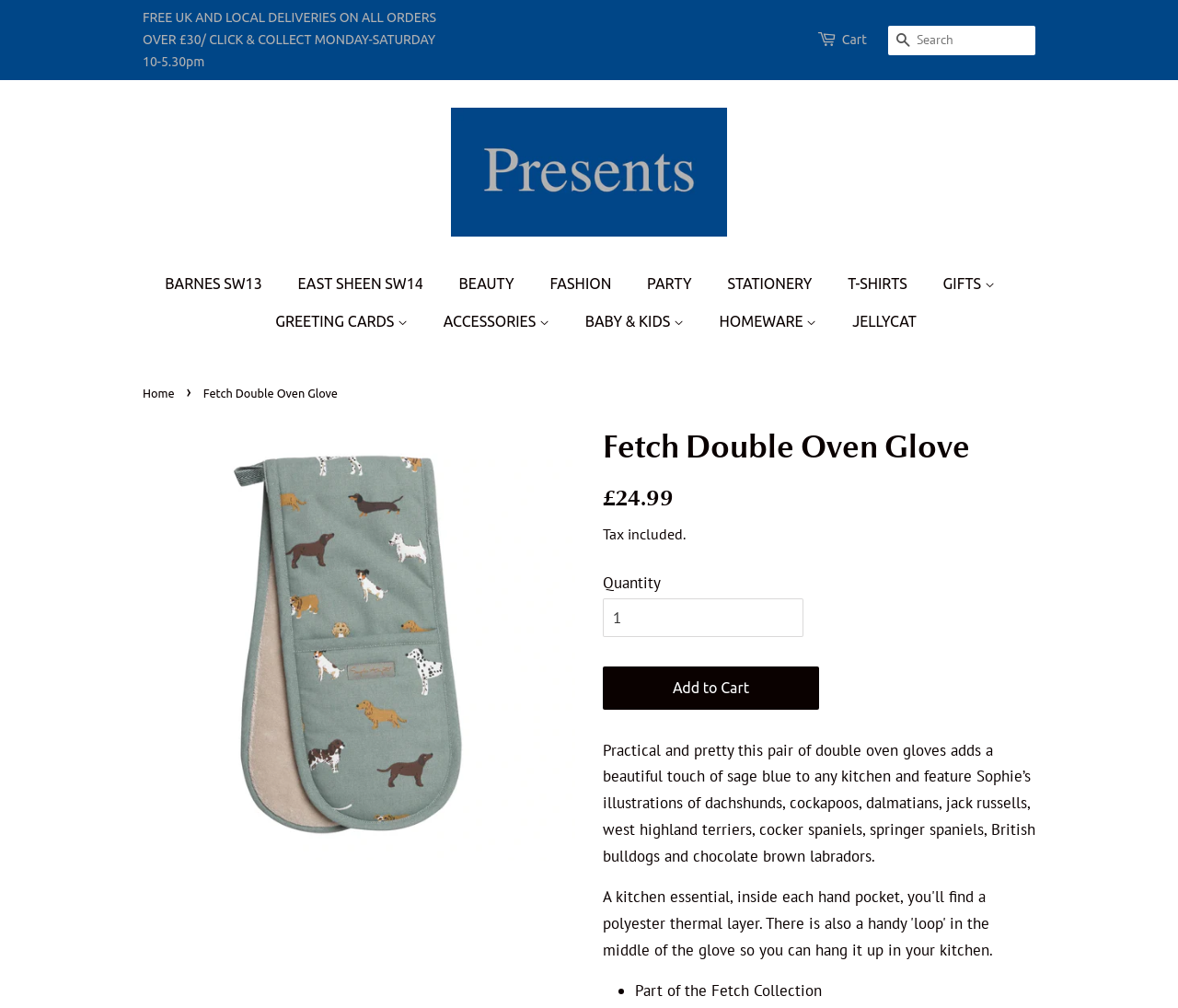Highlight the bounding box coordinates of the region I should click on to meet the following instruction: "View cart".

[0.715, 0.029, 0.736, 0.051]